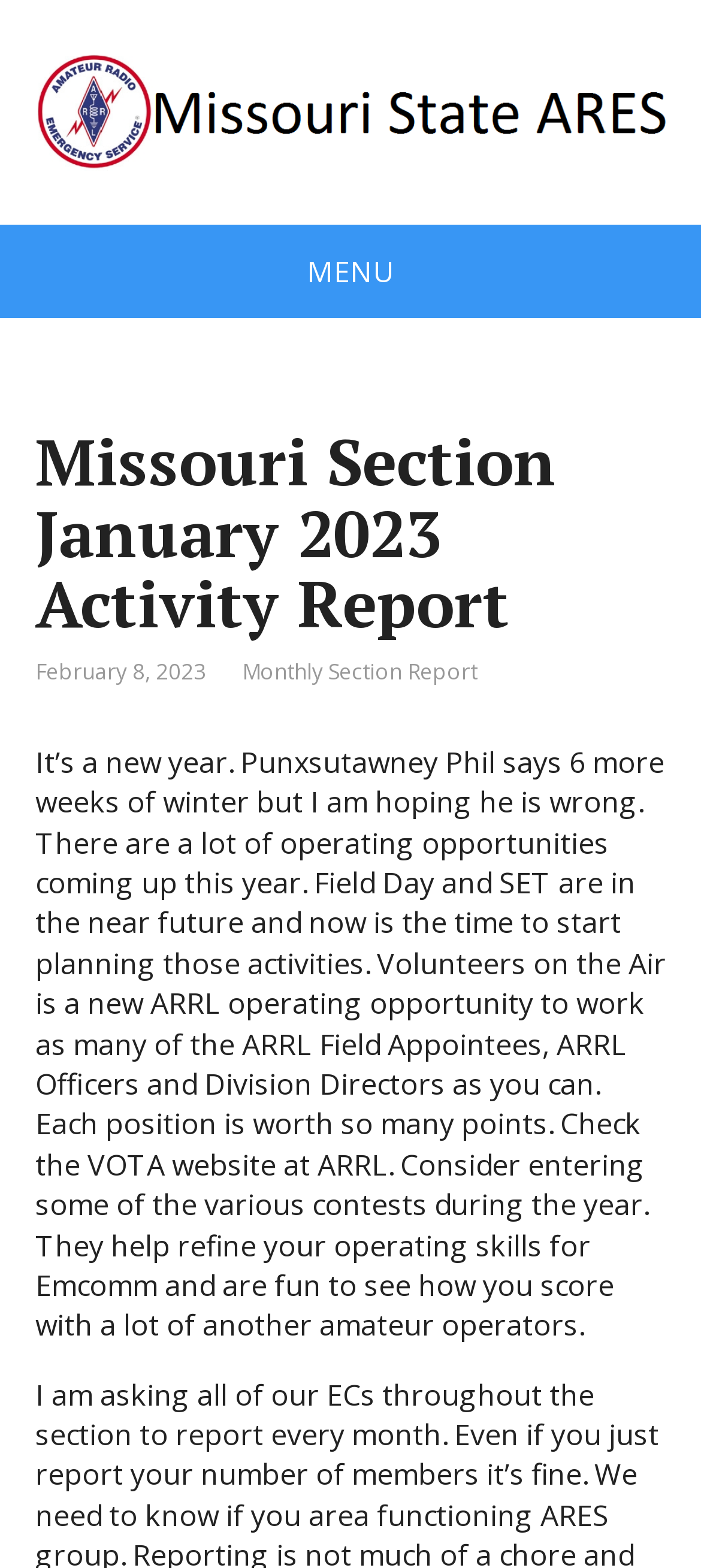What is the date mentioned in the report?
Offer a detailed and exhaustive answer to the question.

The date is mentioned in the static text 'February 8, 2023' which is located below the title 'Missouri Section January 2023 Activity Report'.